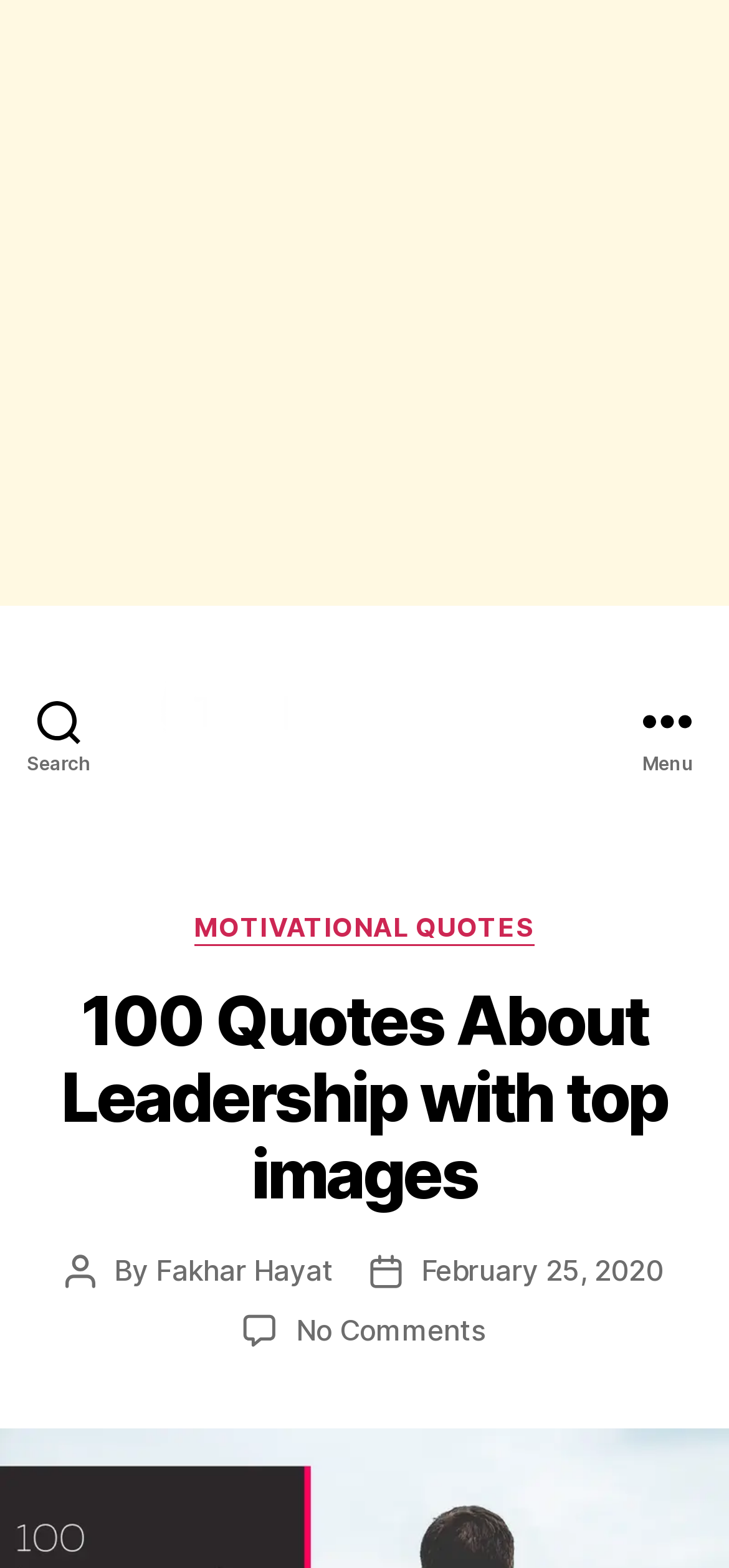Explain the webpage in detail.

The webpage is about 100 quotes on leadership, with a focus on motivational words that inspire action and drive change. At the top left of the page, there is a search button and a link to "The Bright Quotes" accompanied by an image with the same name. On the top right, there is a menu button. 

When the menu button is expanded, a header section appears, containing several elements. There is a static text "Categories" and a link to "MOTIVATIONAL QUOTES". Below these, there is a heading that reads "100 Quotes About Leadership with top images". 

Further down, there are details about the post, including the author, "Fakhar Hayat", and the post date, "February 25, 2020". There is also a link indicating that there are no comments on the post.